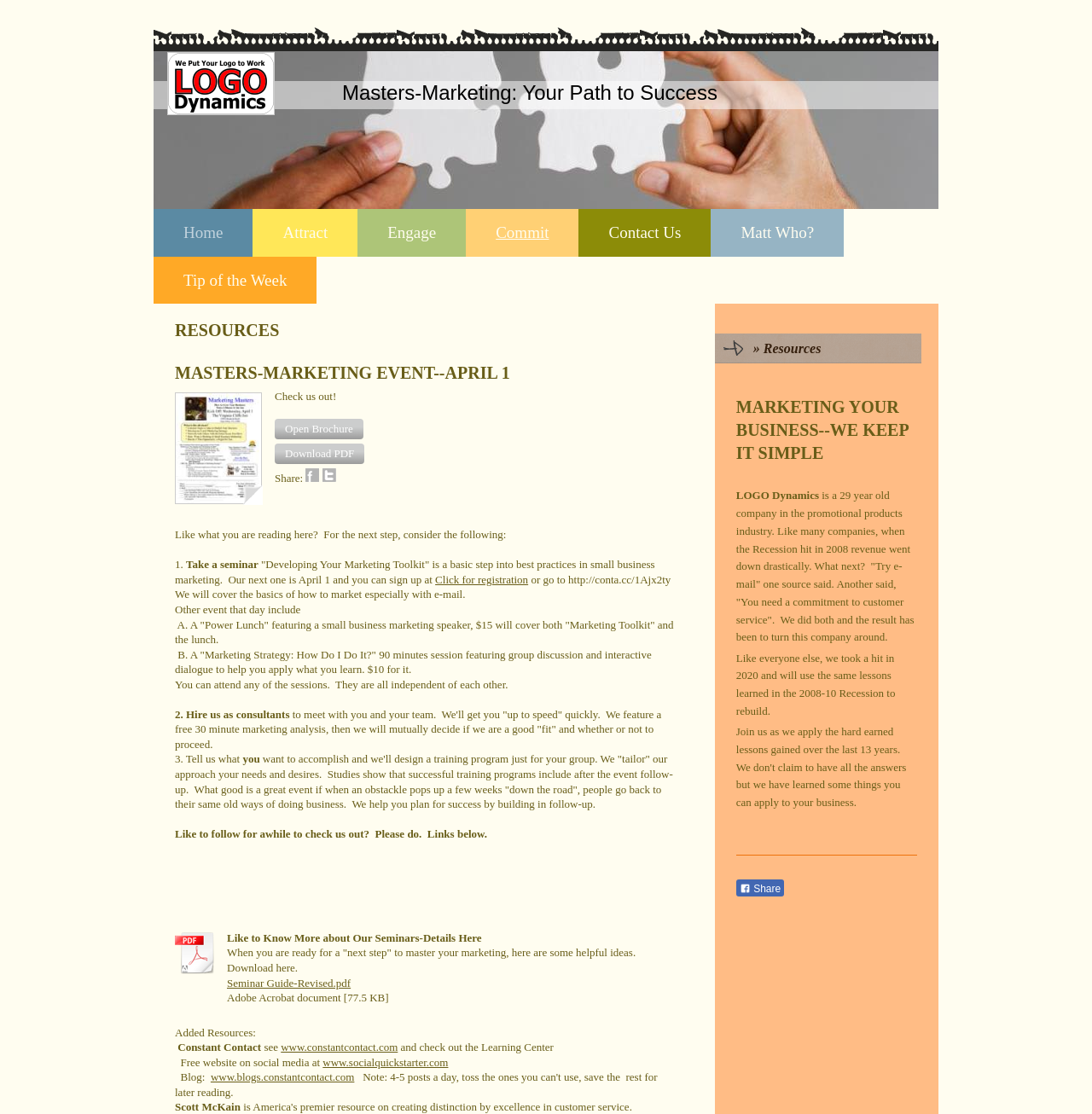Detail the webpage's structure and highlights in your description.

This webpage is about Masters-Marketing, a company that offers small business marketing seminars and resources. At the top of the page, there is a logo image and a heading that reads "Masters-Marketing: Your Path to Success". Below the logo, there are several navigation links, including "Home", "Attract", "Engage", "Commit", "Contact Us", and "Matt Who?".

The main content of the page is divided into several sections. The first section is titled "RESOURCES" and features an image of an ePaper, a button to open a brochure, and a link to download a PDF. Below this section, there is a heading that reads "MASTERS-MARKETING EVENT--APRIL 1" and a paragraph of text that describes an upcoming seminar.

The next section is titled "Like what you are reading here? For the next step, consider the following:" and lists three options: taking a seminar, hiring the company as consultants, or designing a training program. Each option is described in detail, with links to register for the seminar or learn more about the consulting services.

The page also features several social media links, including Twitter, LinkedIn, Facebook, and Pinterest, as well as links to download resources, such as a seminar guide and a PDF document. Additionally, there are links to external websites, including Constant Contact and Social Quick Starter.

At the bottom of the page, there is a section titled "MARKETING YOUR BUSINESS--WE KEEP IT SIMPLE" that features a heading and a paragraph of text about LOGO Dynamics, a company in the promotional products industry that has successfully used email marketing and customer service to turn their business around.

Throughout the page, there are several images, including icons for social media platforms and a logo for Masters-Marketing. The overall layout of the page is organized and easy to navigate, with clear headings and concise text.